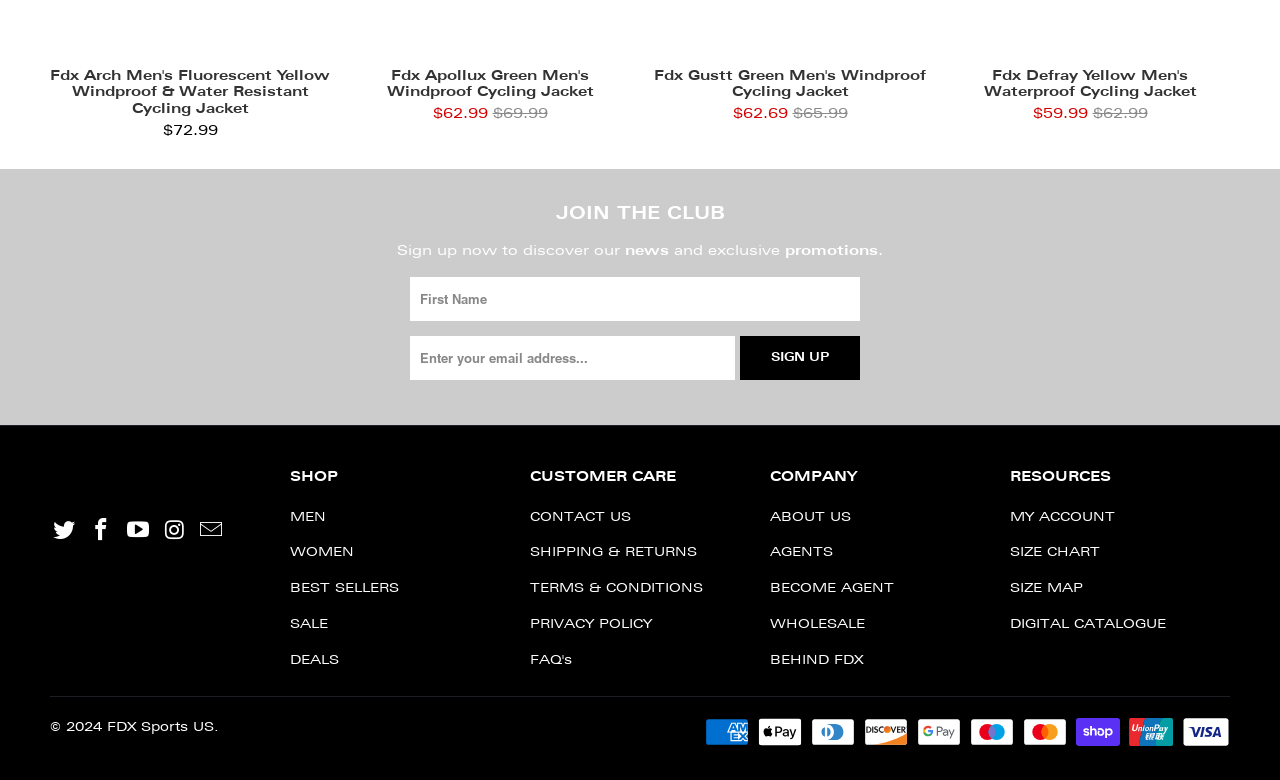What is the company's copyright year?
Please look at the screenshot and answer using one word or phrase.

2024